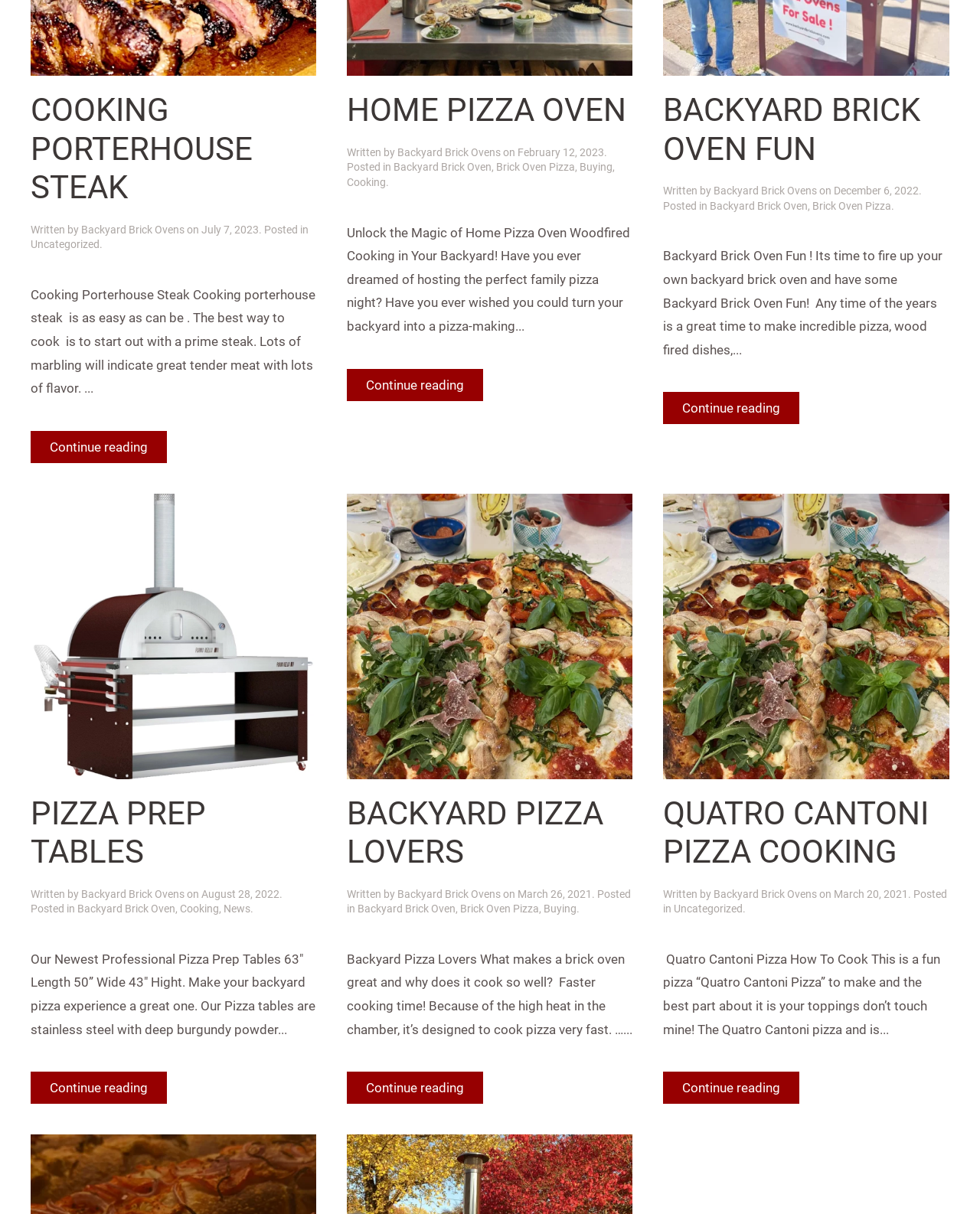Please find the bounding box coordinates in the format (top-left x, top-left y, bottom-right x, bottom-right y) for the given element description. Ensure the coordinates are floating point numbers between 0 and 1. Description: Brick Oven Pizza

[0.47, 0.744, 0.55, 0.754]